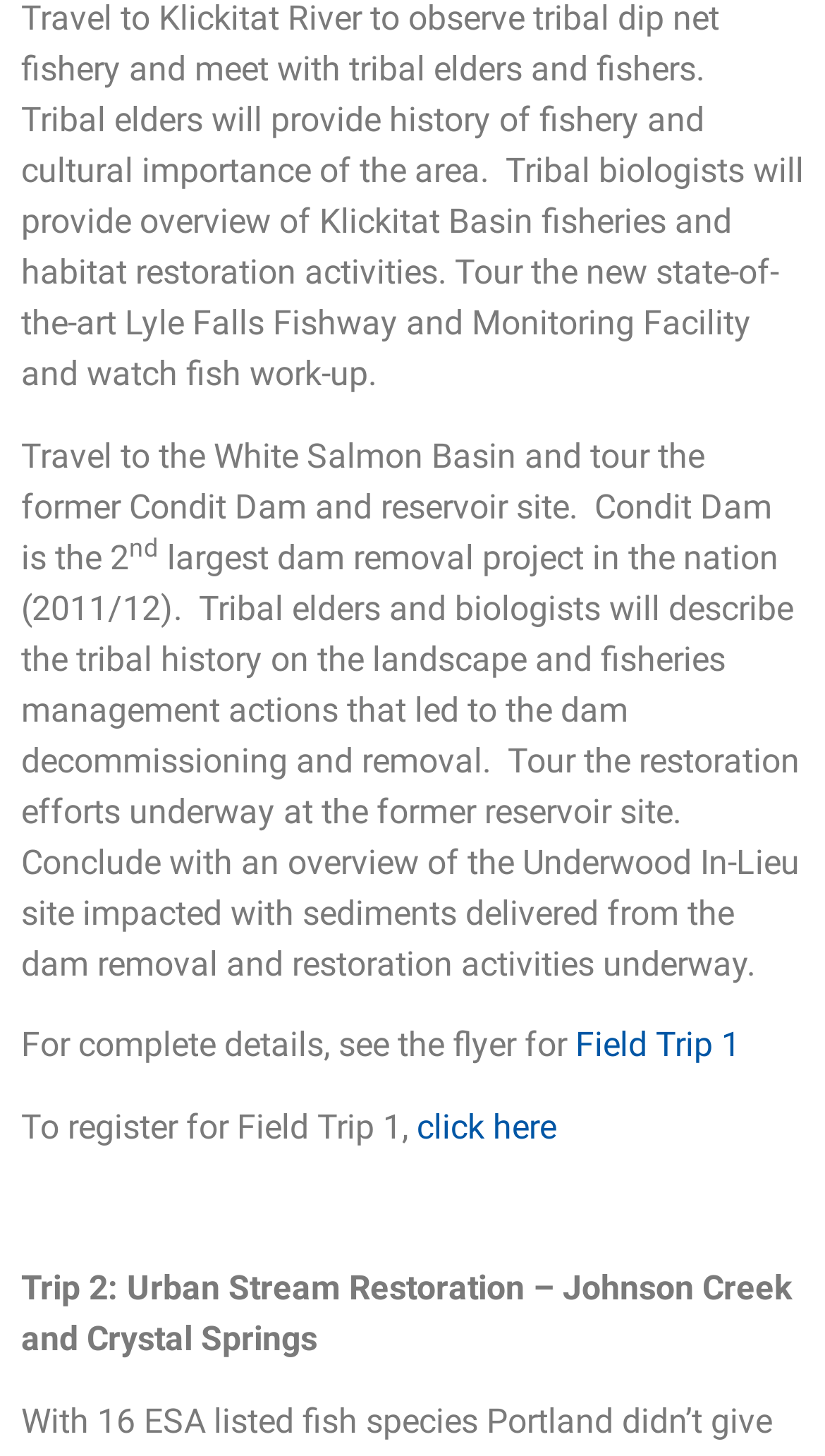Using the format (top-left x, top-left y, bottom-right x, bottom-right y), provide the bounding box coordinates for the described UI element. All values should be floating point numbers between 0 and 1: Download pattern here.

None